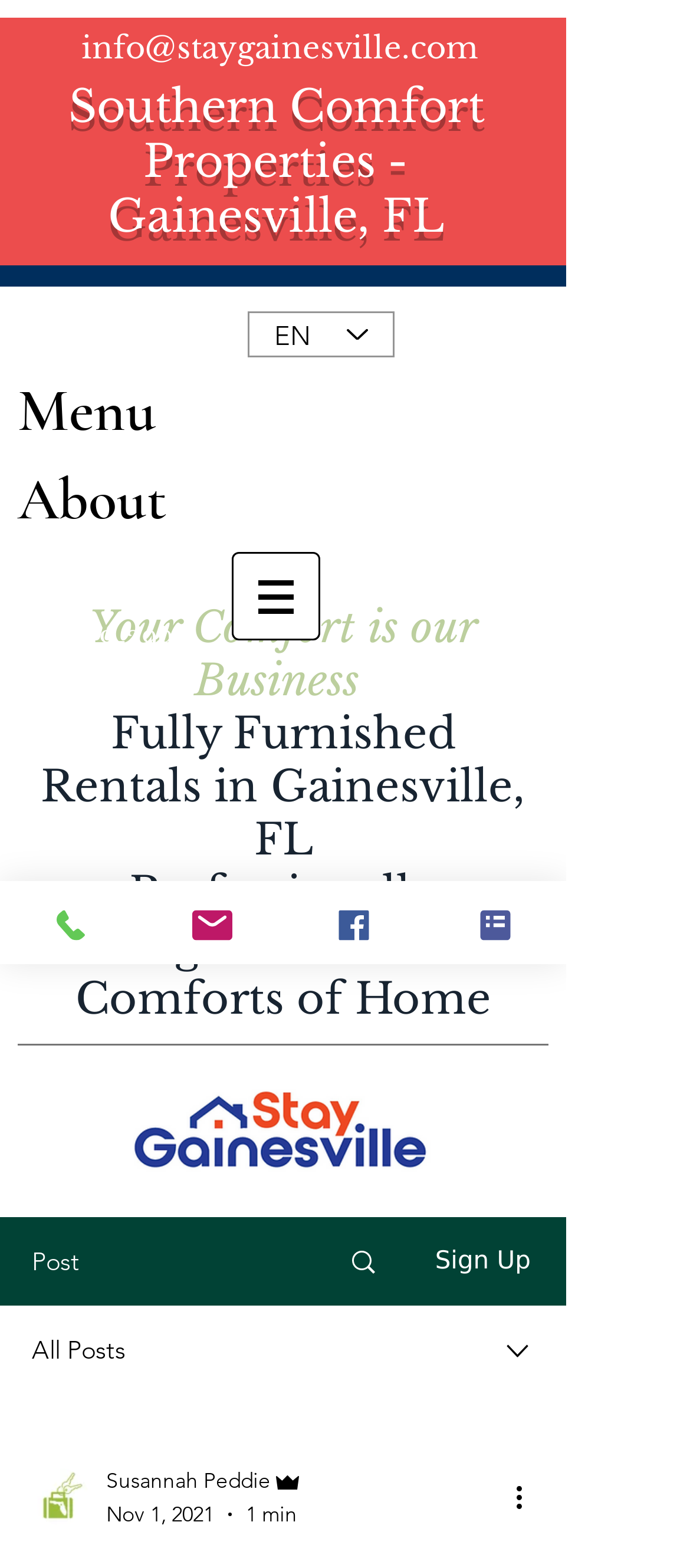What is the phone number to contact?
Based on the screenshot, respond with a single word or phrase.

352-519-3994